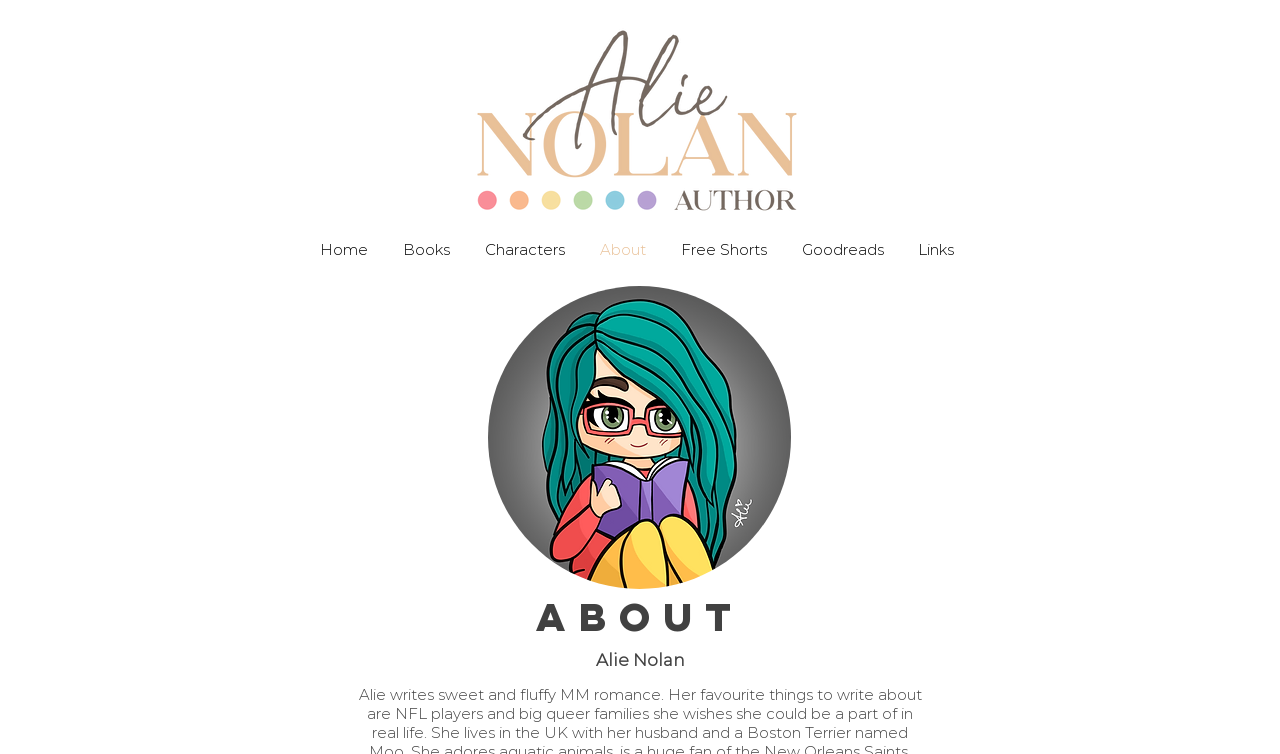Can you specify the bounding box coordinates of the area that needs to be clicked to fulfill the following instruction: "click the logo"?

[0.342, 0.012, 0.653, 0.28]